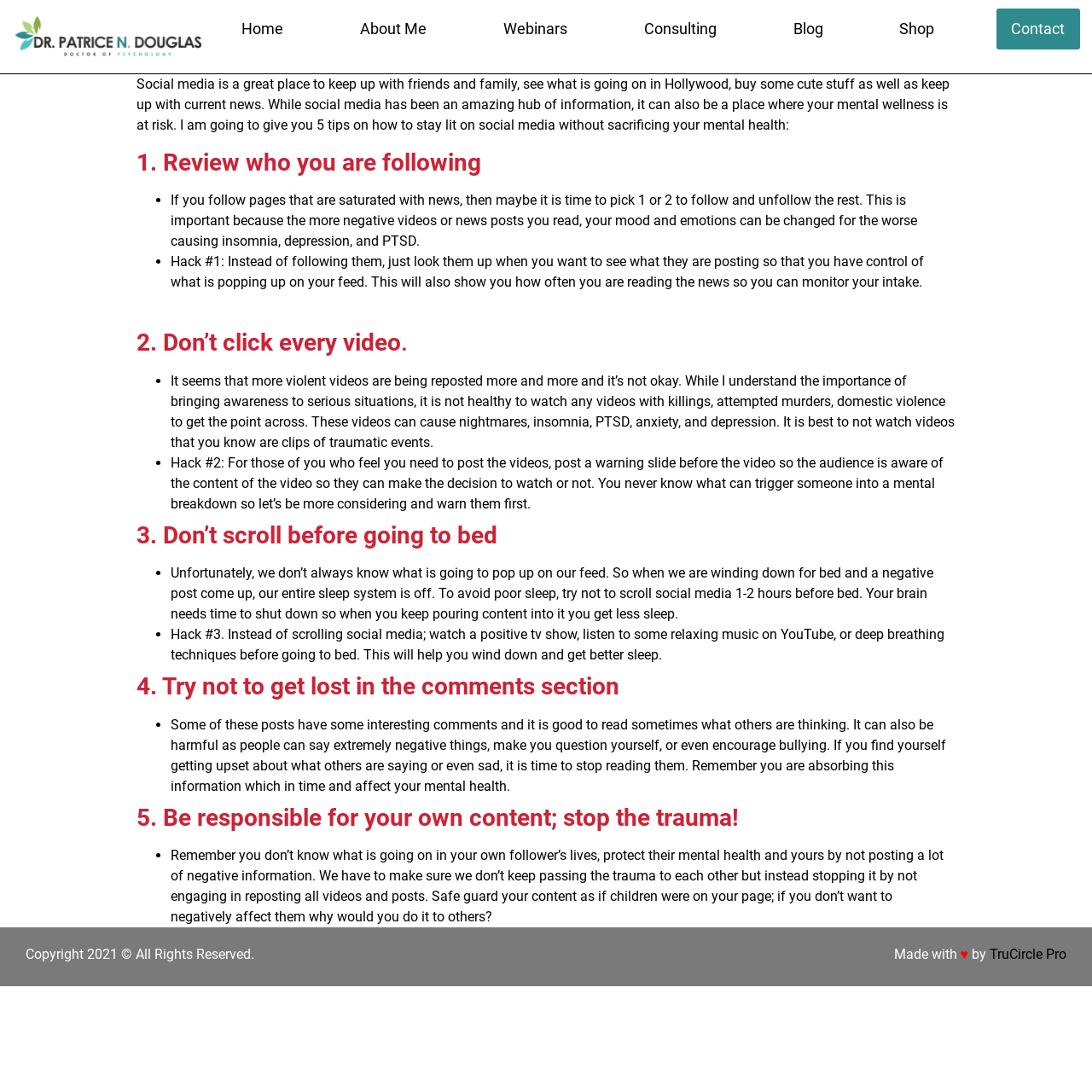Analyze the image and provide a detailed answer to the question: What should you do instead of following pages saturated with news?

According to the webpage, if you follow pages that are saturated with news, it's recommended to pick 1 or 2 to follow and unfollow the rest, as following too many news pages can negatively impact your mood and emotions.